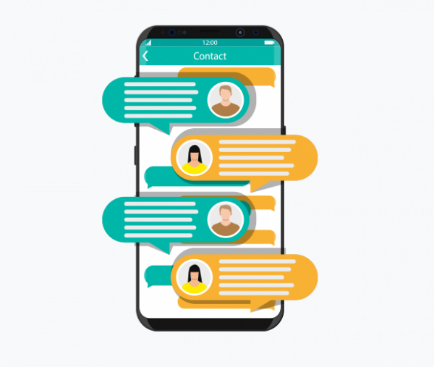What is the importance of efficient communication channels?
Refer to the image and give a detailed response to the question.

The caption emphasizes the importance of efficient communication channels in today's mobile-centric world, suggesting that it is crucial for businesses aiming to enhance customer communication, as it allows for increased engagement and interaction.